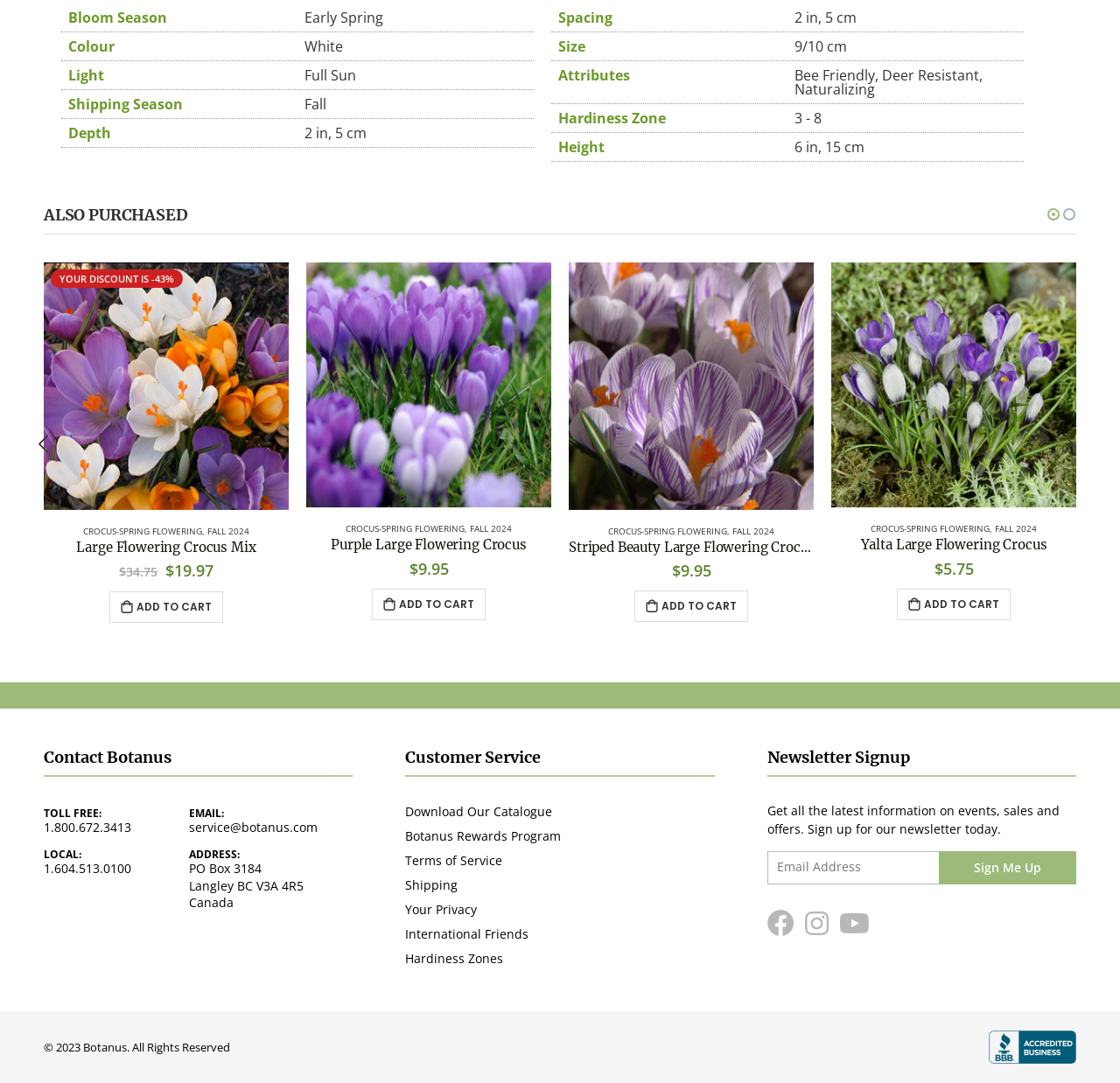Identify the bounding box coordinates of the section to be clicked to complete the task described by the following instruction: "Contact Botanus via phone". The coordinates should be four float numbers between 0 and 1, formatted as [left, top, right, bottom].

[0.039, 0.756, 0.117, 0.771]